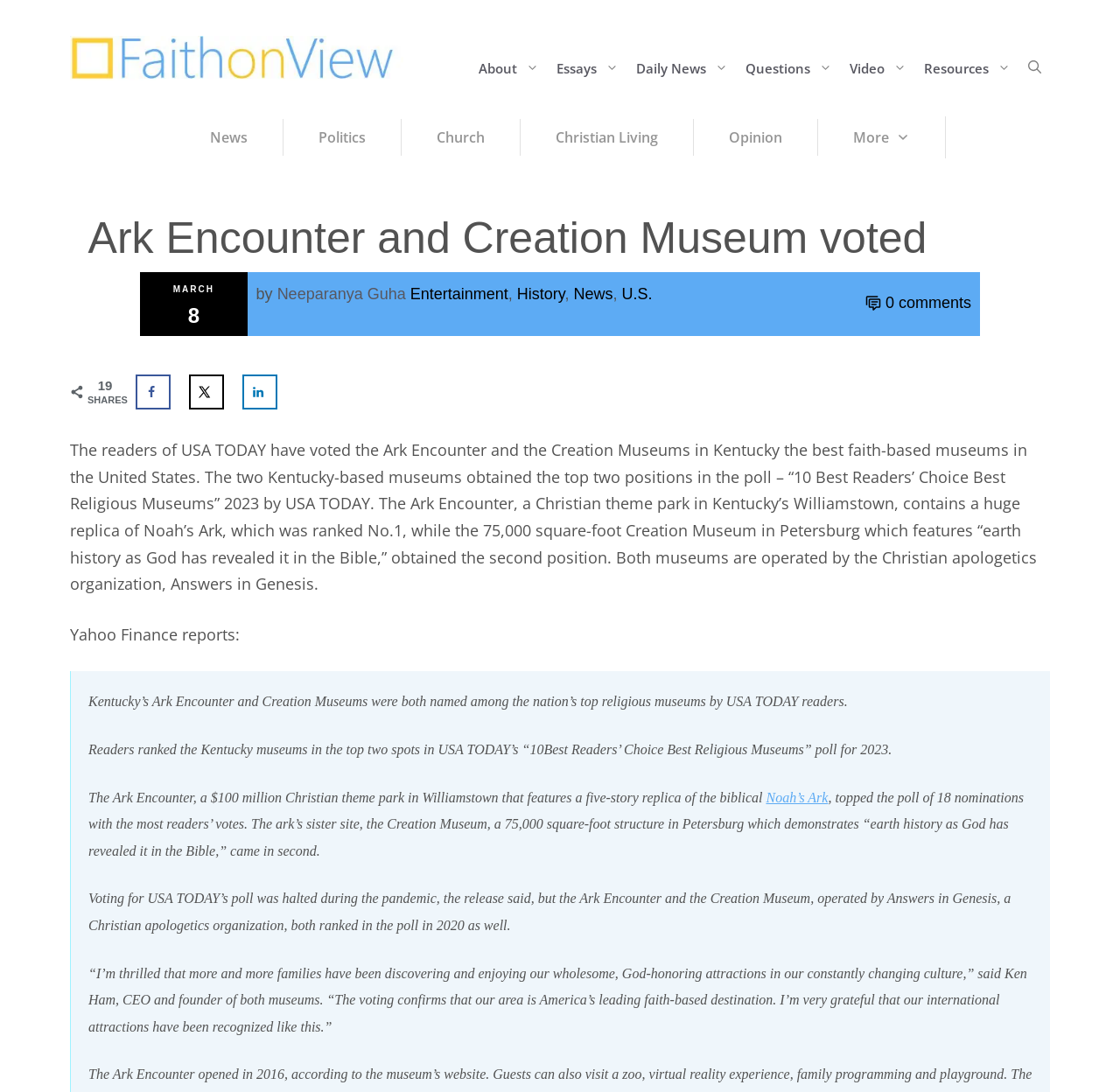What is the name of the Christian theme park in Kentucky?
Examine the image and give a concise answer in one word or a short phrase.

Ark Encounter